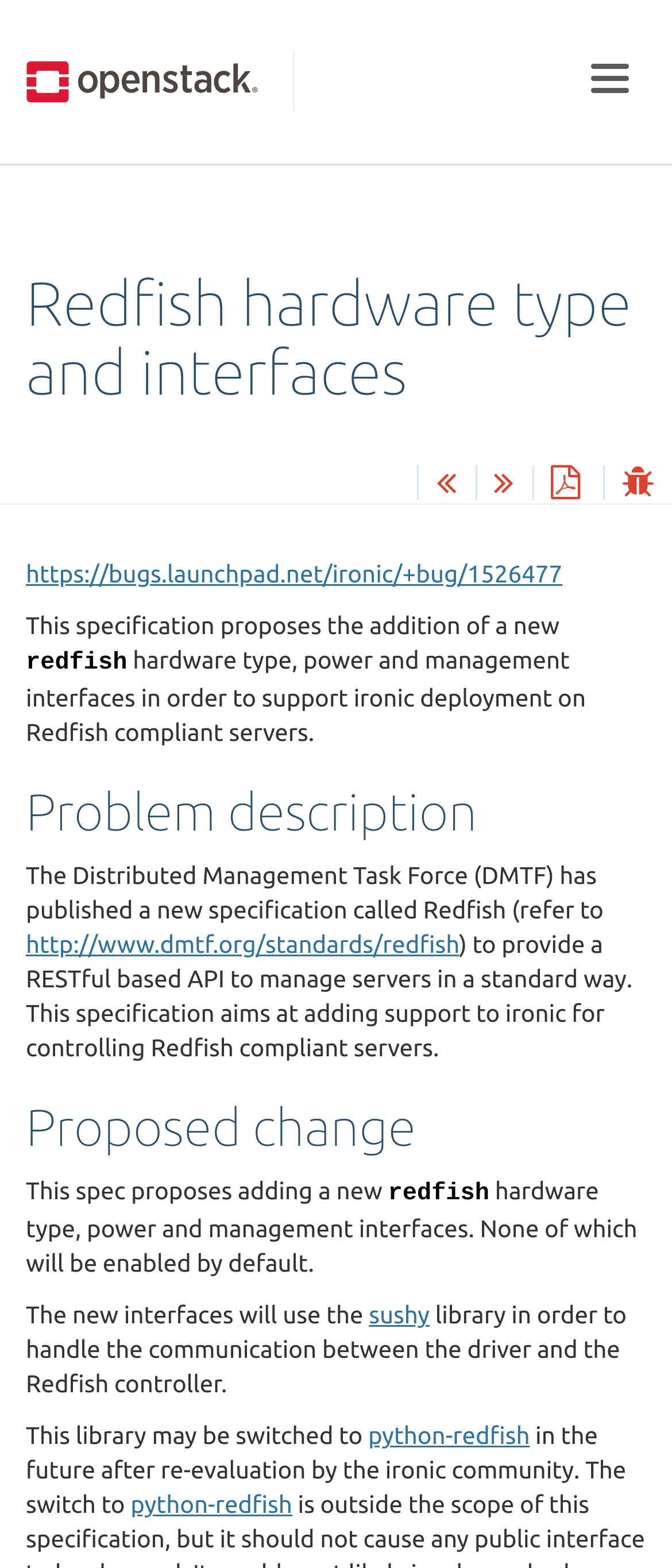Determine the coordinates of the bounding box that should be clicked to complete the instruction: "Toggle navigation". The coordinates should be represented by four float numbers between 0 and 1: [left, top, right, bottom].

[0.854, 0.031, 0.962, 0.069]